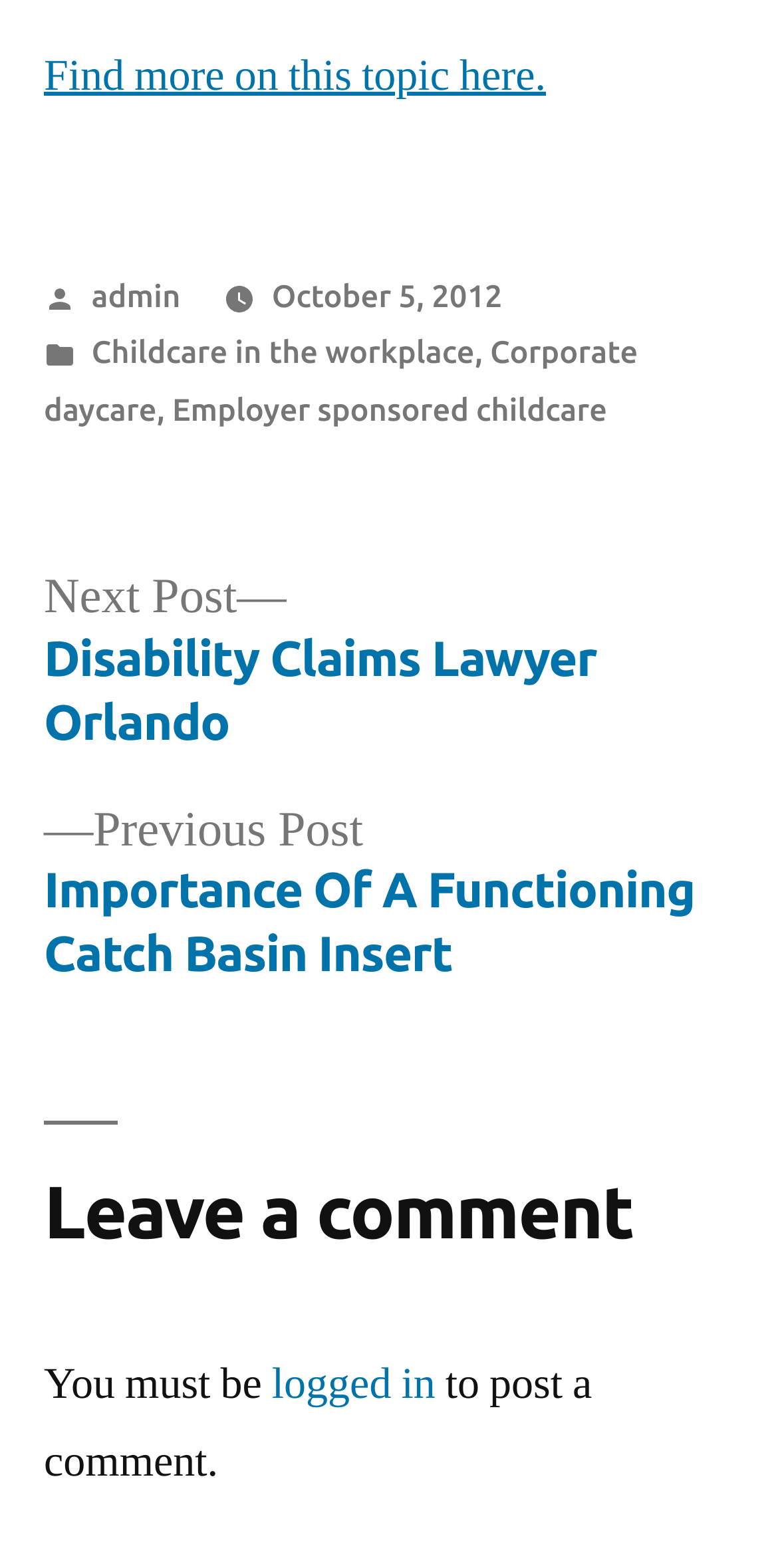Please specify the bounding box coordinates of the area that should be clicked to accomplish the following instruction: "View next post". The coordinates should consist of four float numbers between 0 and 1, i.e., [left, top, right, bottom].

[0.056, 0.361, 0.767, 0.481]